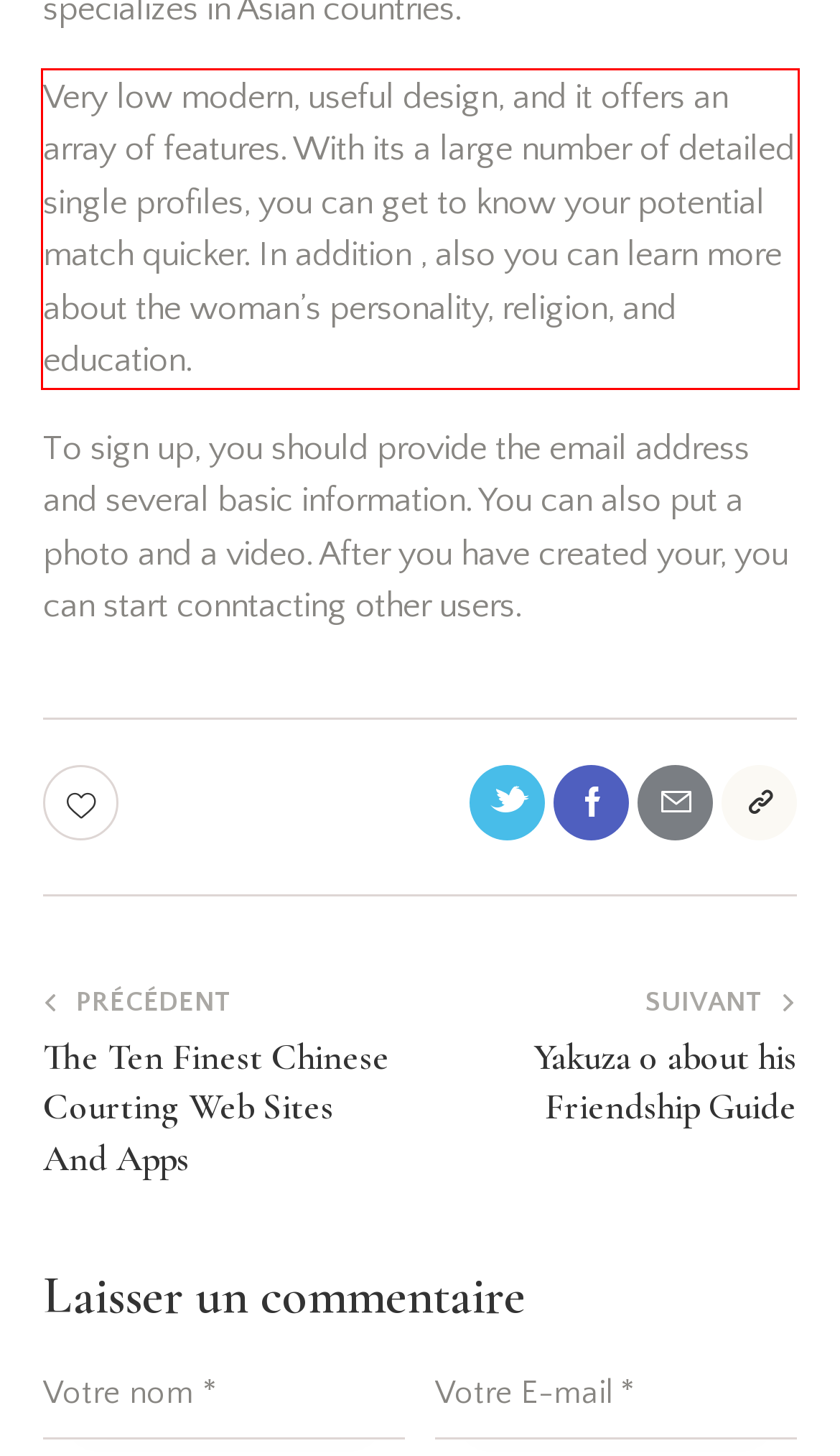Given a screenshot of a webpage with a red bounding box, extract the text content from the UI element inside the red bounding box.

Very low modern, useful design, and it offers an array of features. With its a large number of detailed single profiles, you can get to know your potential match quicker. In addition , also you can learn more about the woman’s personality, religion, and education.